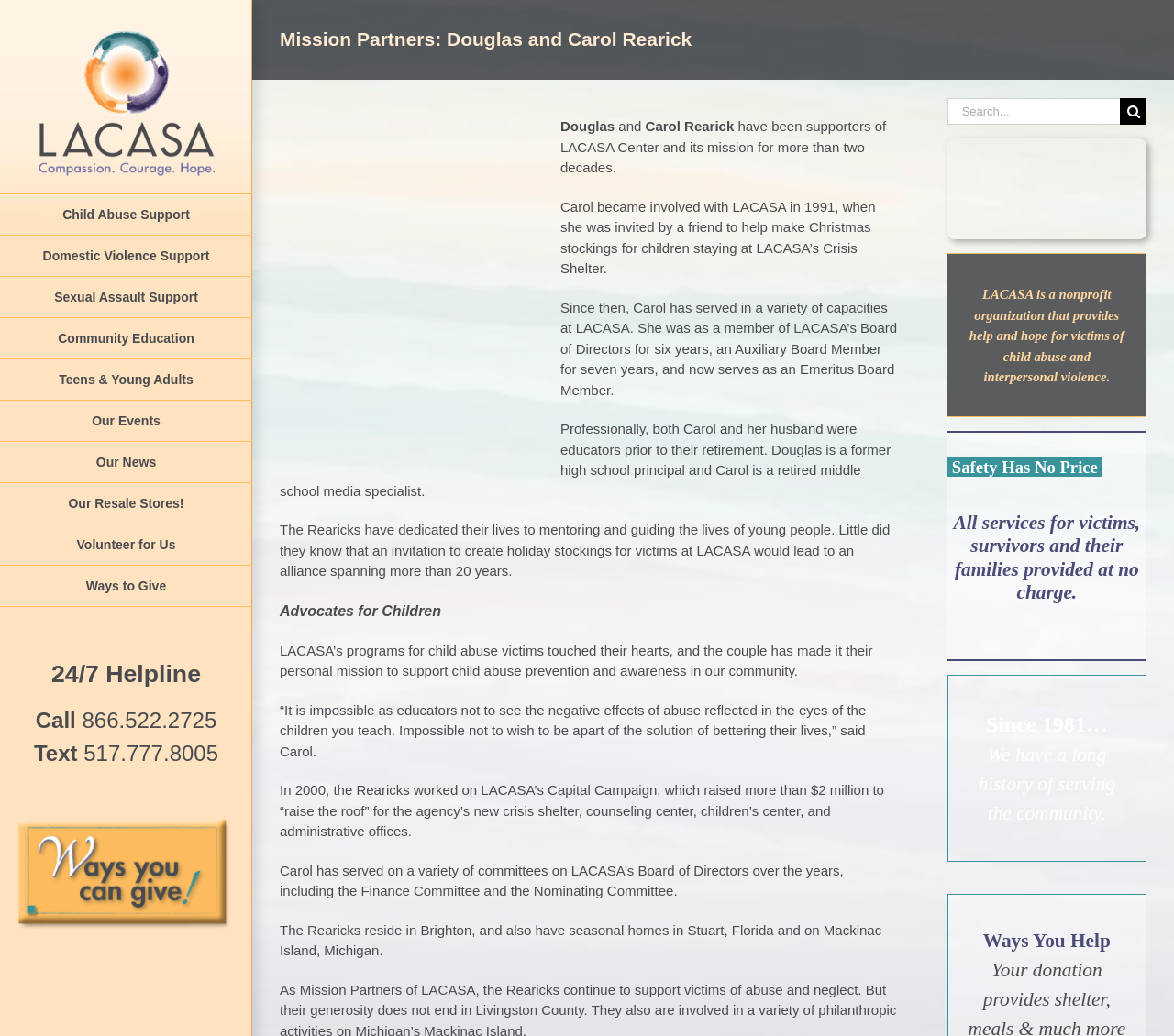What is the name of the organization?
Refer to the image and respond with a one-word or short-phrase answer.

LACASA Center